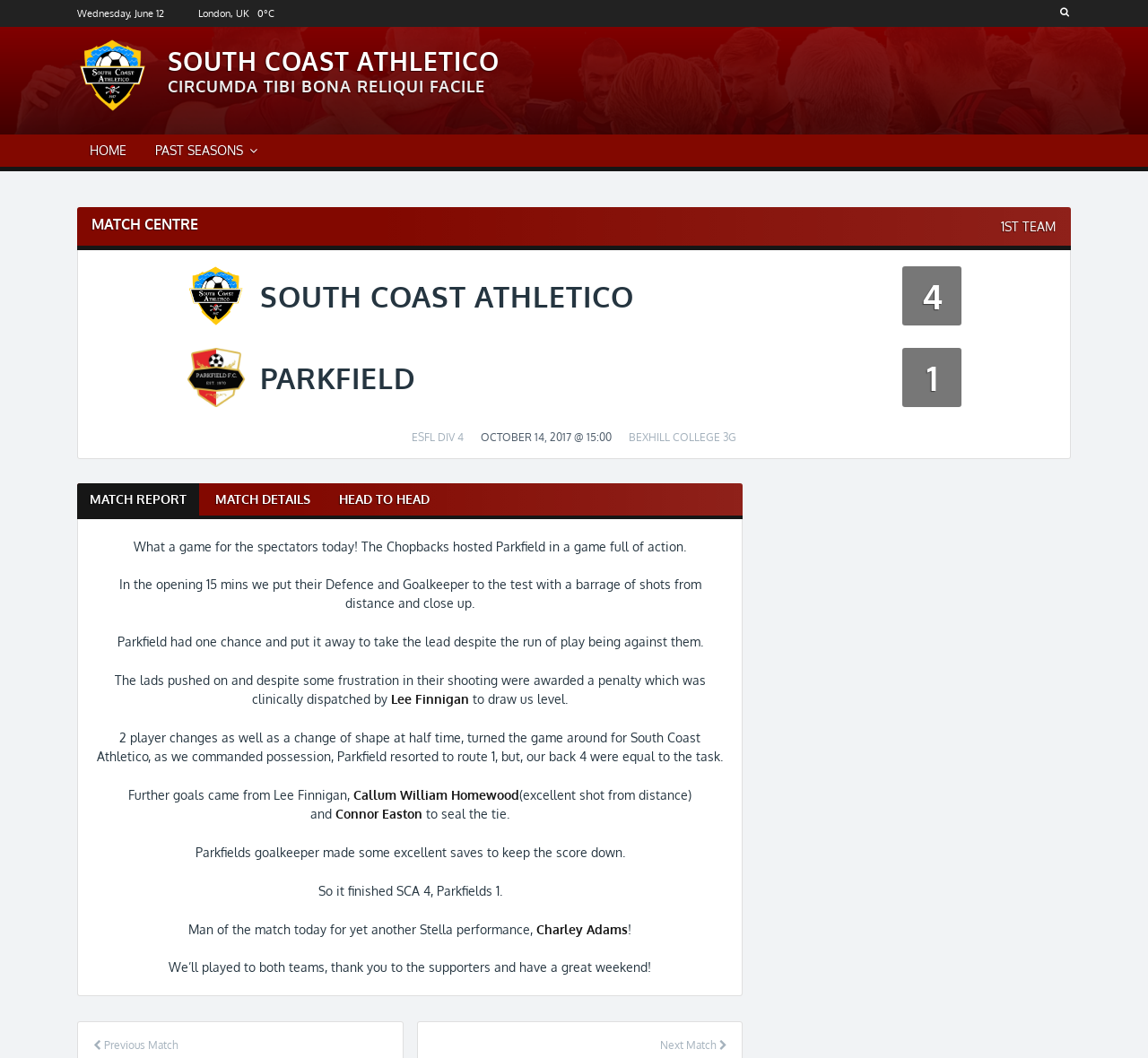Refer to the screenshot and answer the following question in detail:
What is the final score of the match?

I found the answer by reading the match report section of the webpage, where it says 'So it finished SCA 4, Parkfields 1'.